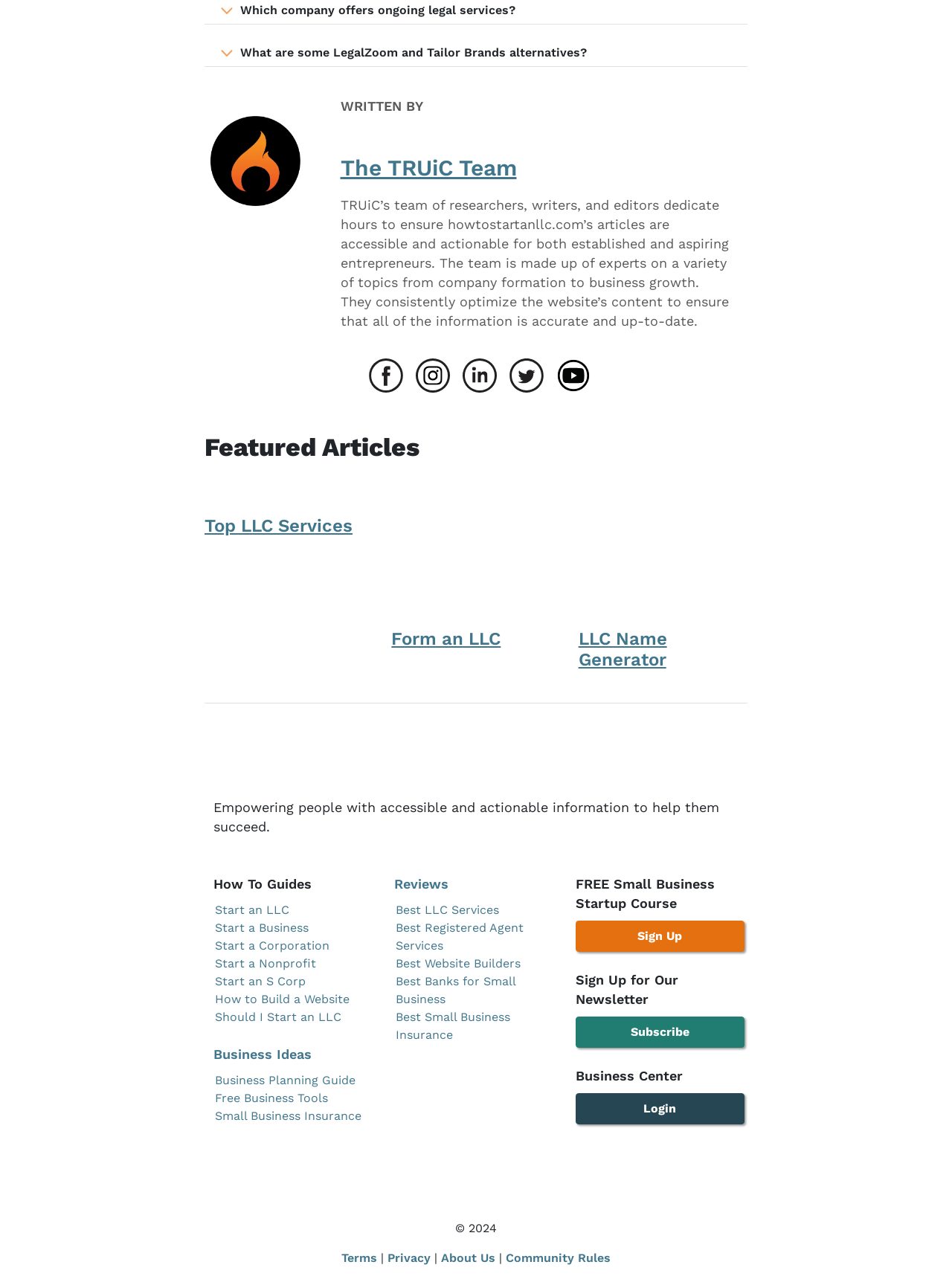What is the purpose of the website according to the static text?
Please ensure your answer to the question is detailed and covers all necessary aspects.

I found the answer by reading the static text that says 'Empowering people with accessible and actionable information to help them succeed.' This text describes the purpose of the website.